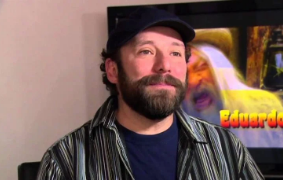What is the man's facial expression?
Please use the visual content to give a single word or phrase answer.

Smiling gently